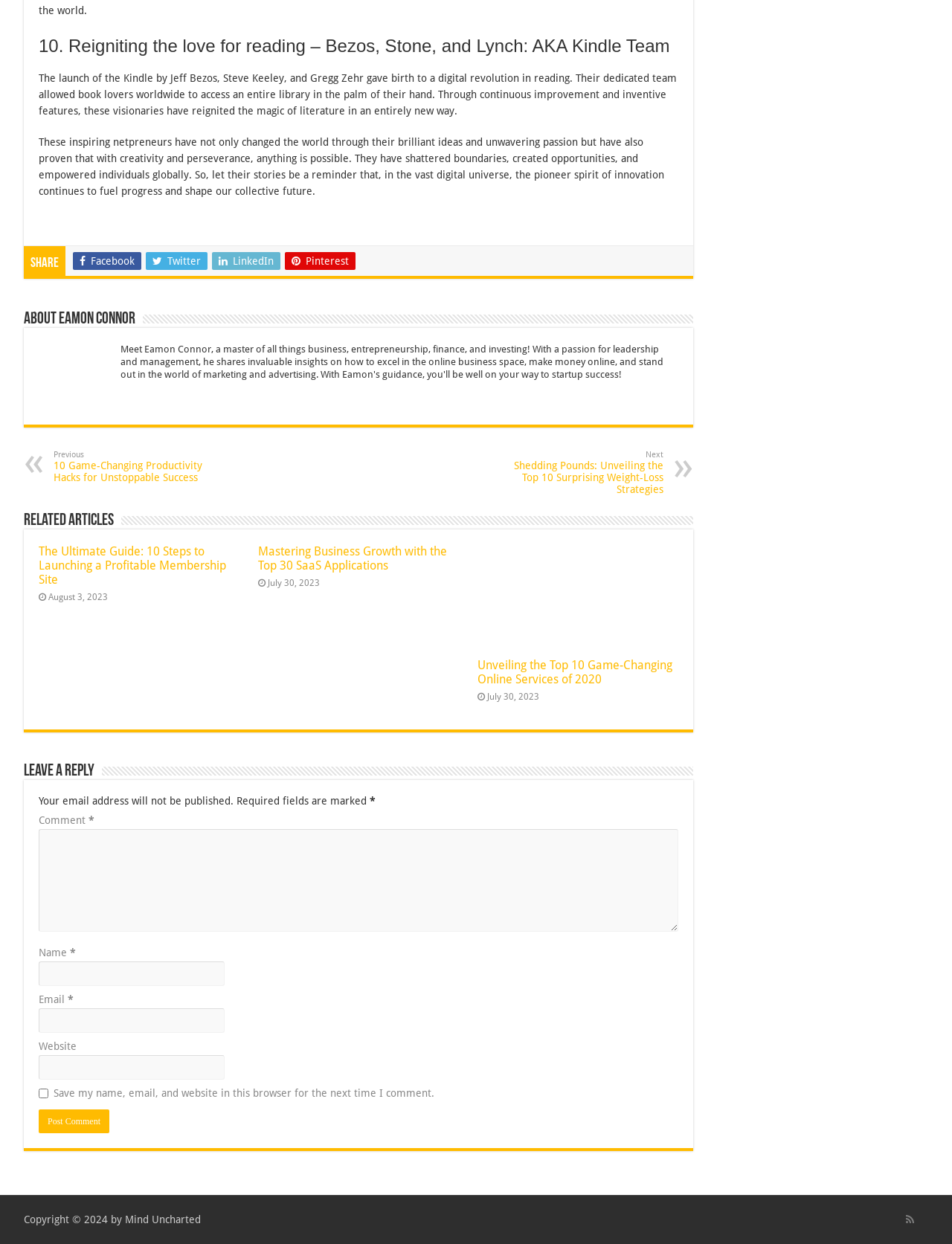Carefully examine the image and provide an in-depth answer to the question: What is the title of the related article below?

The related article below the main article has a heading 'The Ultimate Guide: 10 Steps to Launching a Profitable Membership Site' which suggests that the title of the related article is 'The Ultimate Guide'.